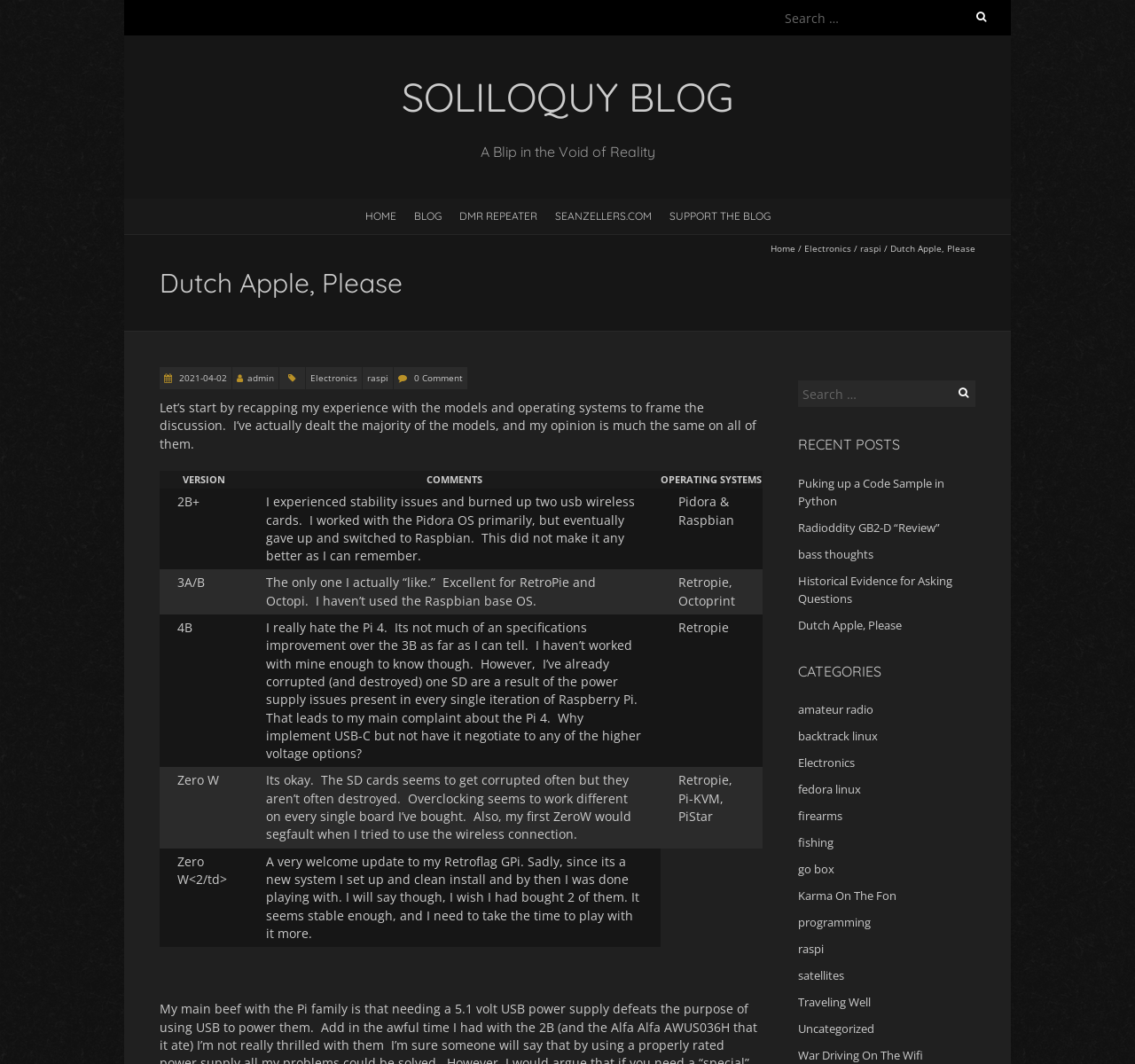How many recent posts are listed on the webpage?
Based on the image, provide a one-word or brief-phrase response.

5